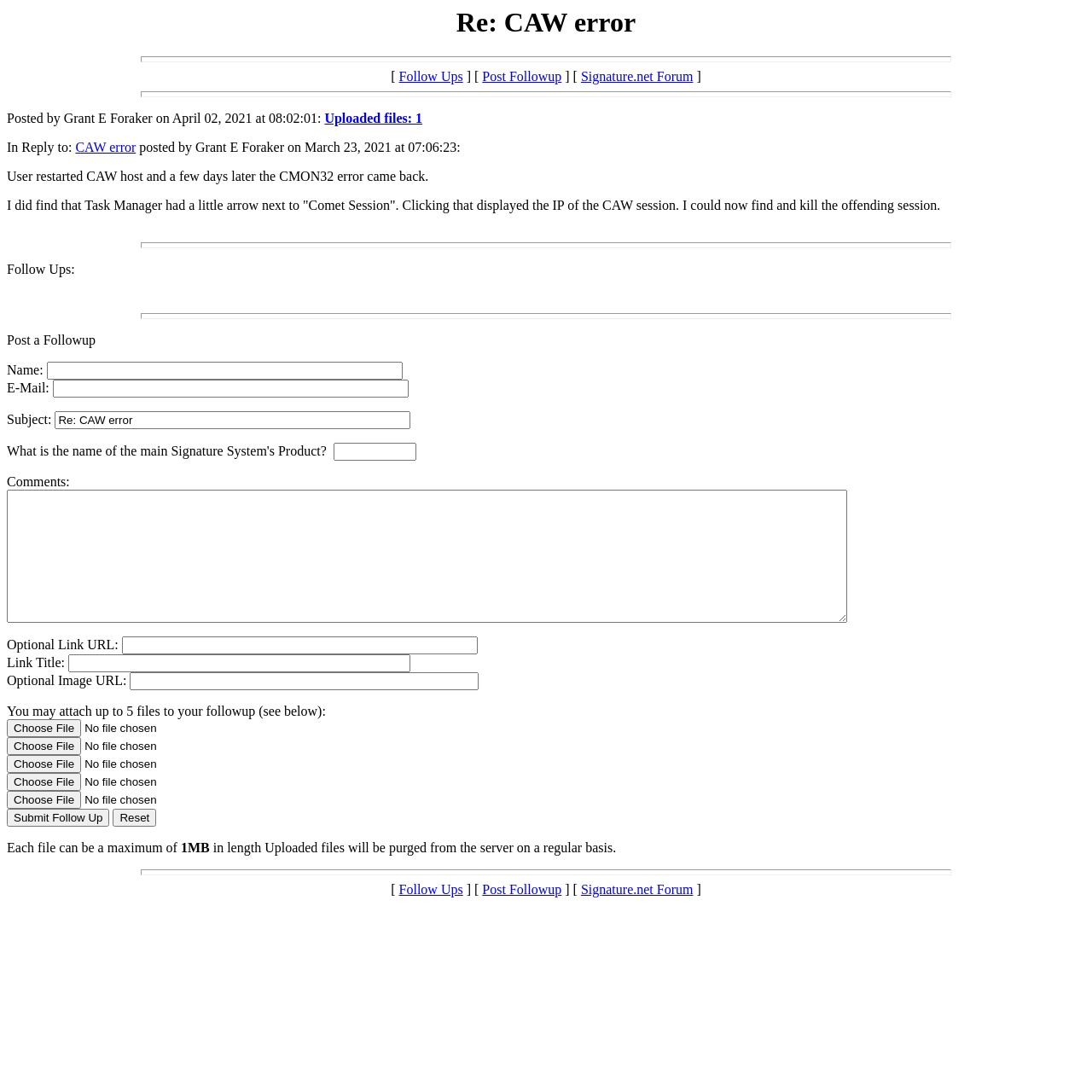Examine the image carefully and respond to the question with a detailed answer: 
How many files can be attached to a follow-up?

I found the answer by looking at the text 'You may attach up to 5 files to your followup (see below):' which indicates the maximum number of files that can be attached.